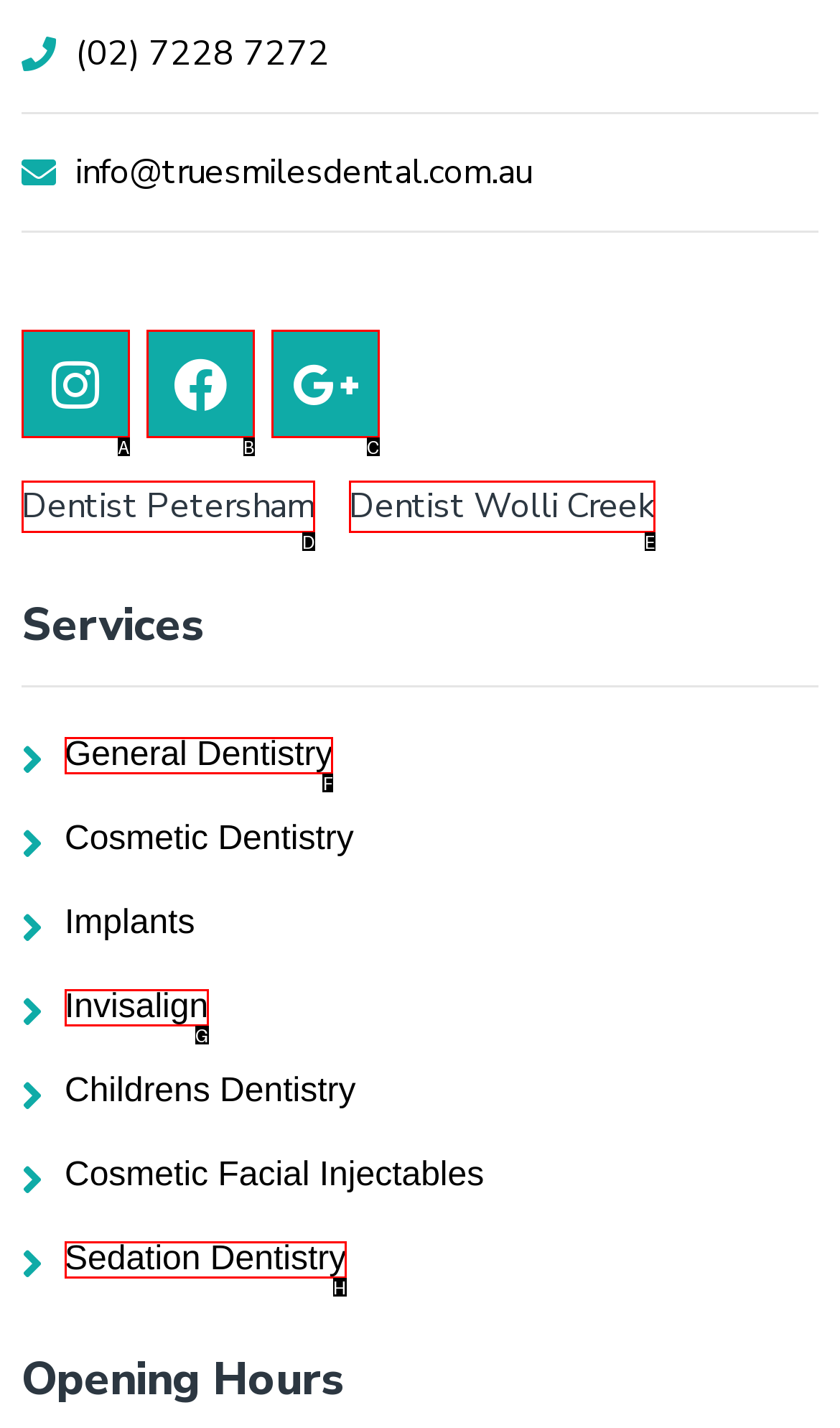Tell me which one HTML element best matches the description: Sedation Dentistry Answer with the option's letter from the given choices directly.

H